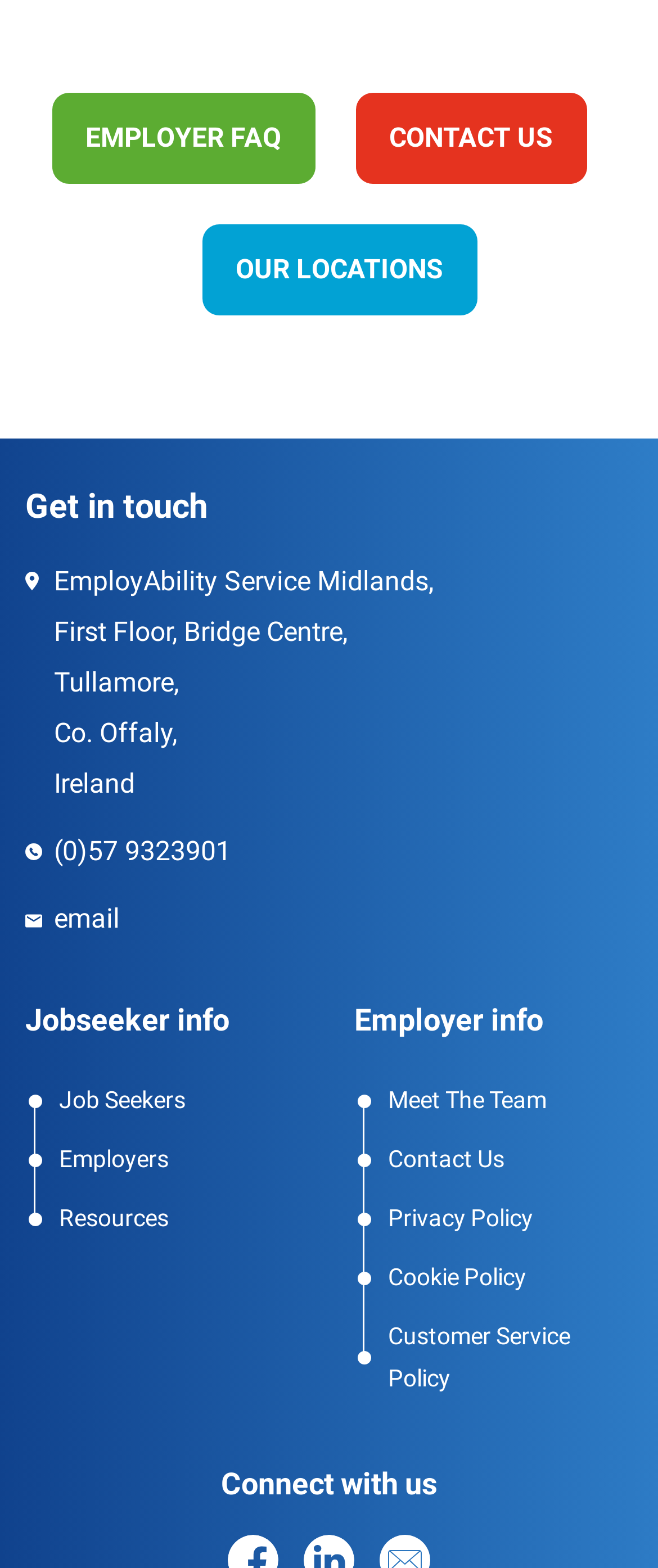Please provide the bounding box coordinates for the element that needs to be clicked to perform the following instruction: "Meet The Team". The coordinates should be given as four float numbers between 0 and 1, i.e., [left, top, right, bottom].

[0.538, 0.683, 0.831, 0.721]